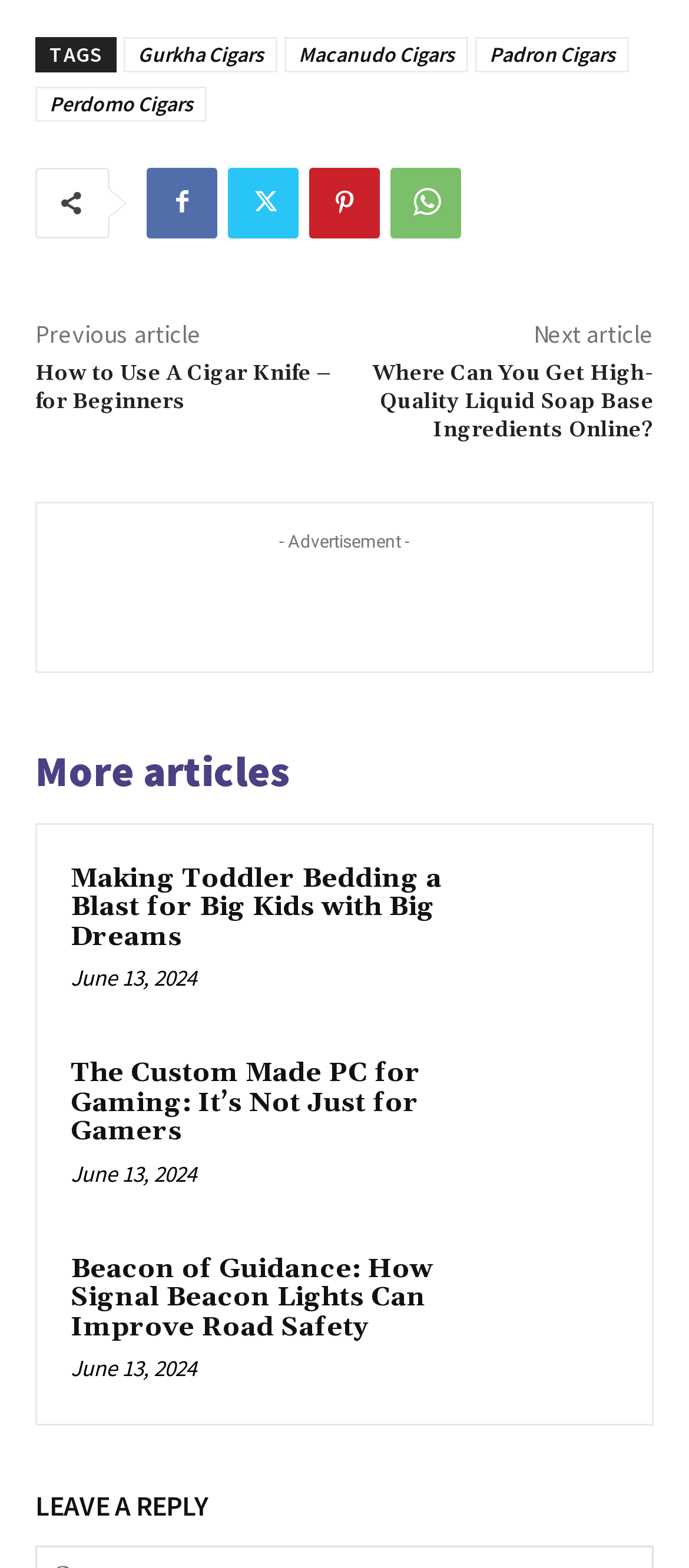Identify the bounding box coordinates of the area you need to click to perform the following instruction: "Click on the link to Making Toddler Bedding a Blast for Big Kids with Big Dreams".

[0.691, 0.547, 0.897, 0.638]